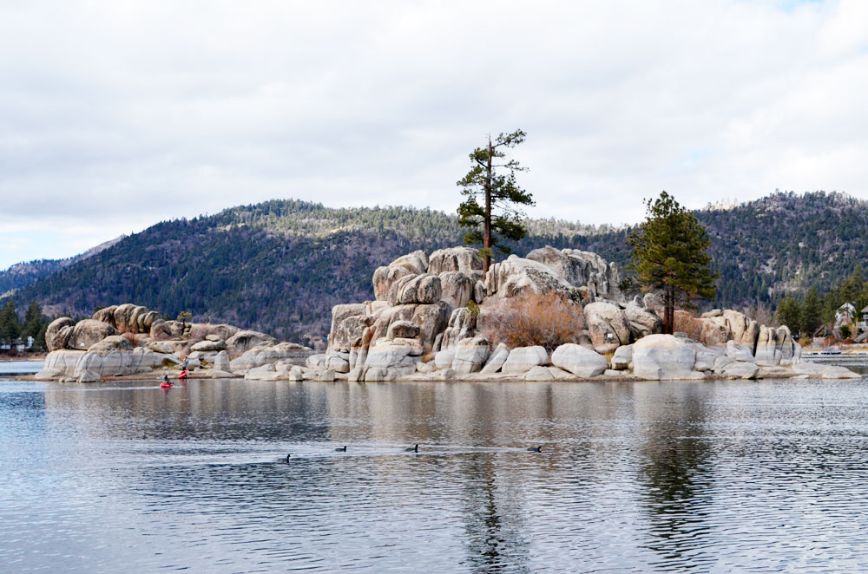Based on the image, please elaborate on the answer to the following question:
Are there trees on the island?

The caption states that the island is 'adorned with rugged boulders and a few scattered trees', indicating the presence of trees on the island.